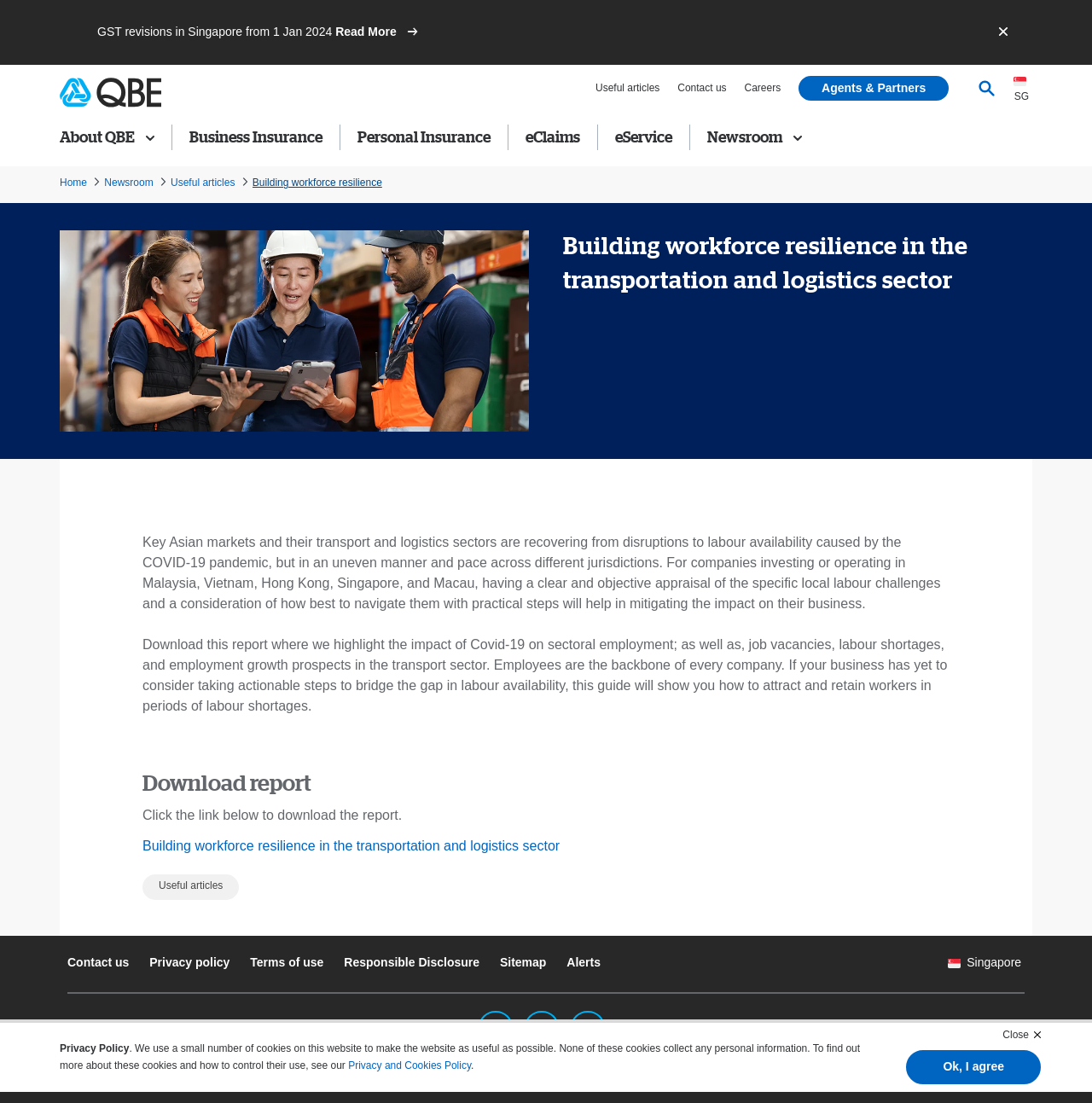Identify the bounding box coordinates for the UI element described by the following text: "Careers". Provide the coordinates as four float numbers between 0 and 1, in the format [left, top, right, bottom].

[0.682, 0.074, 0.715, 0.085]